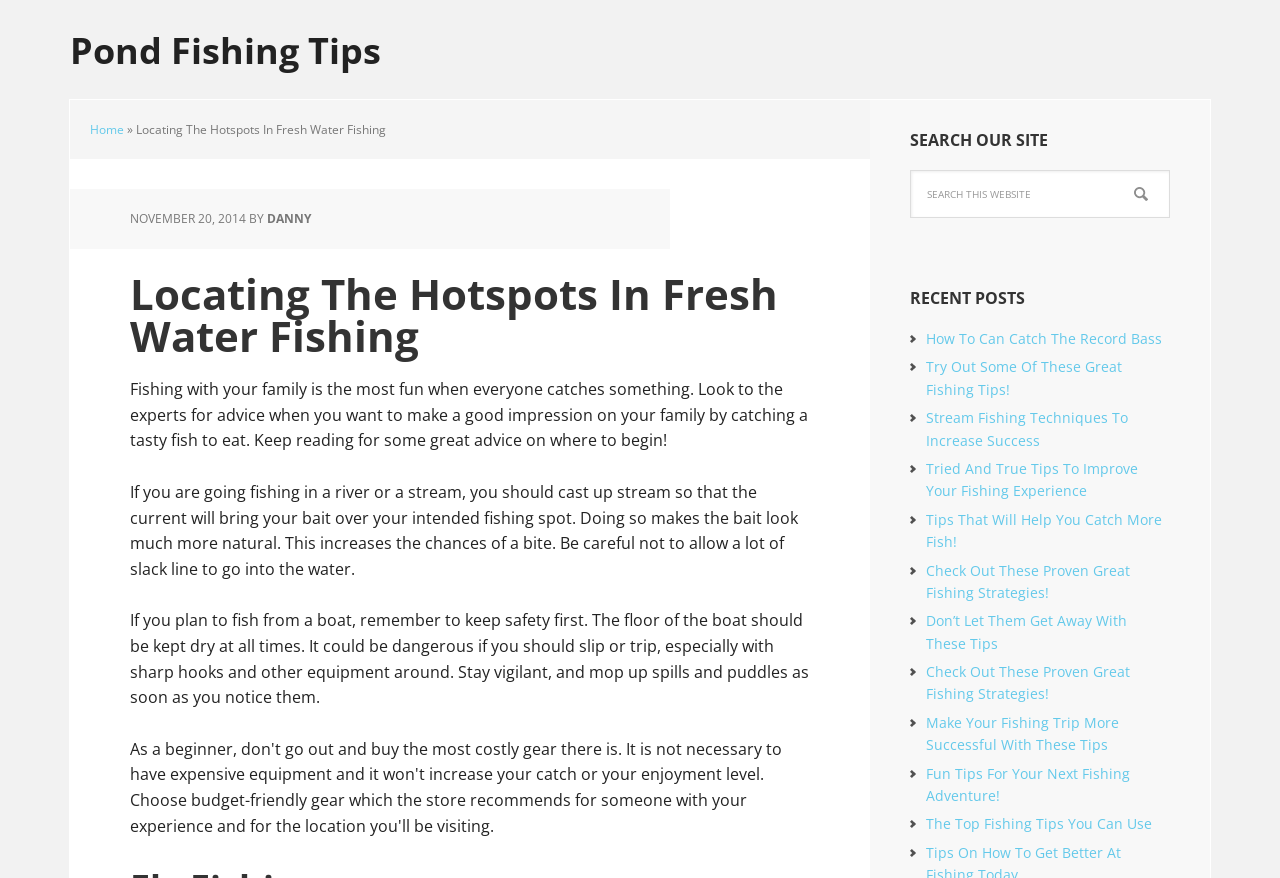What is the purpose of casting upstream in river fishing?
With the help of the image, please provide a detailed response to the question.

According to the webpage content, casting upstream in river fishing makes the bait look more natural, which increases the chances of a bite. This is because the current will bring the bait over the intended fishing spot, making it appear more natural to the fish.